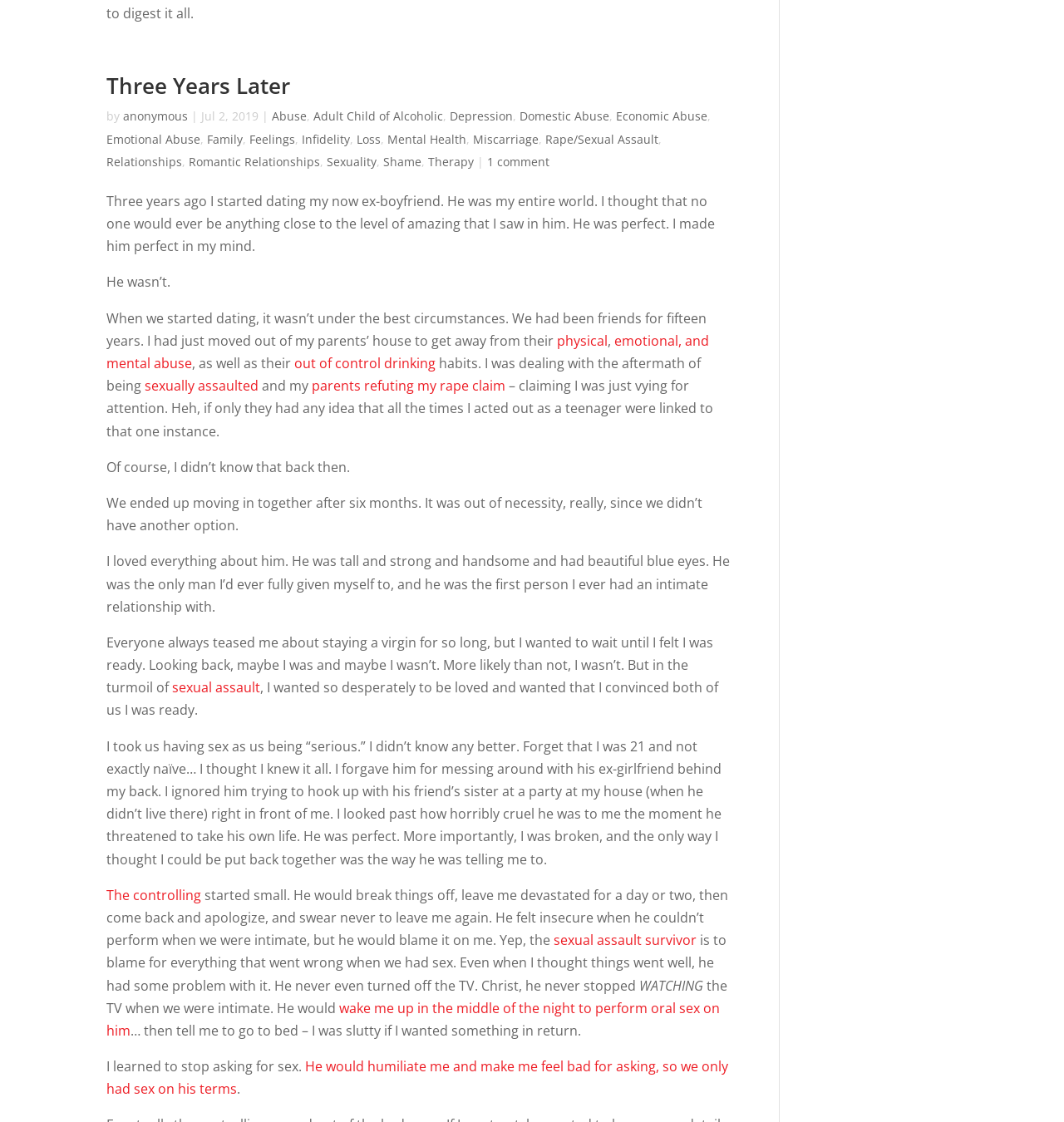Please indicate the bounding box coordinates of the element's region to be clicked to achieve the instruction: "Click the link '1 comment'". Provide the coordinates as four float numbers between 0 and 1, i.e., [left, top, right, bottom].

[0.458, 0.137, 0.516, 0.151]